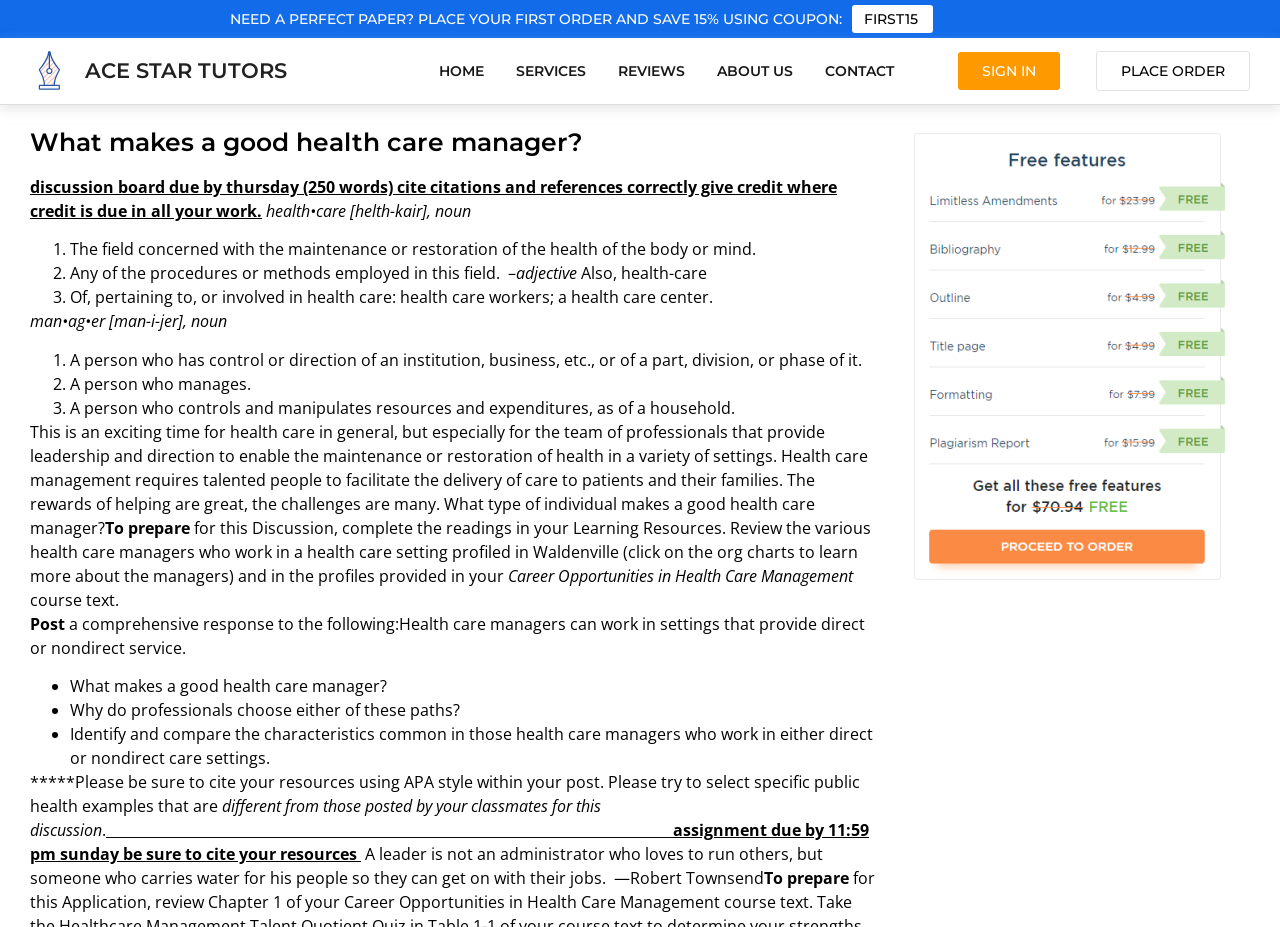What is the definition of health care?
Using the image as a reference, answer the question in detail.

According to the webpage, health care is defined as the field concerned with the maintenance or restoration of the health of the body or mind, and it includes any procedures or methods employed in this field.